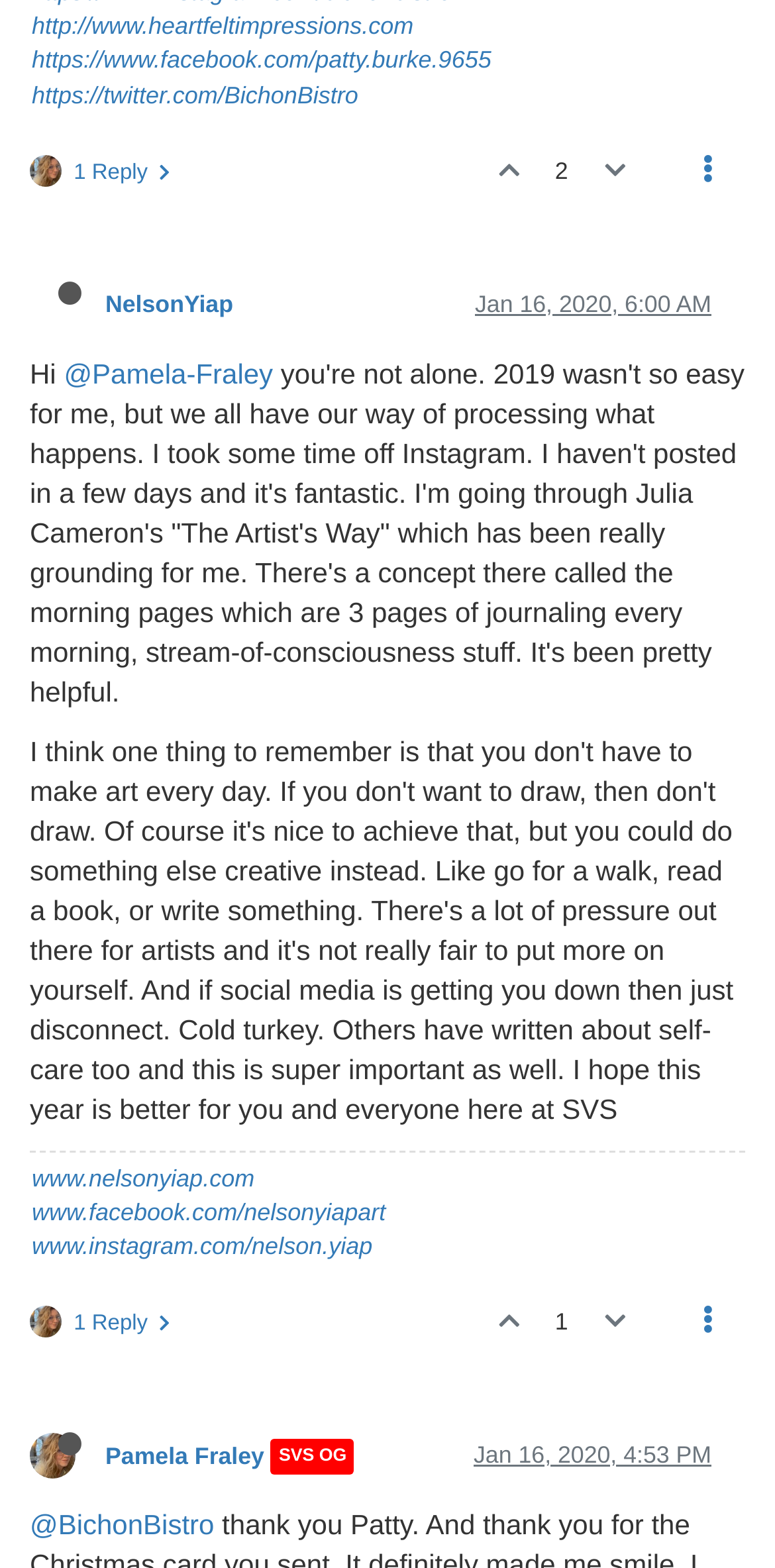Identify the bounding box coordinates of the clickable section necessary to follow the following instruction: "Reply to Pamela Fraley's post". The coordinates should be presented as four float numbers from 0 to 1, i.e., [left, top, right, bottom].

[0.038, 0.833, 0.227, 0.855]